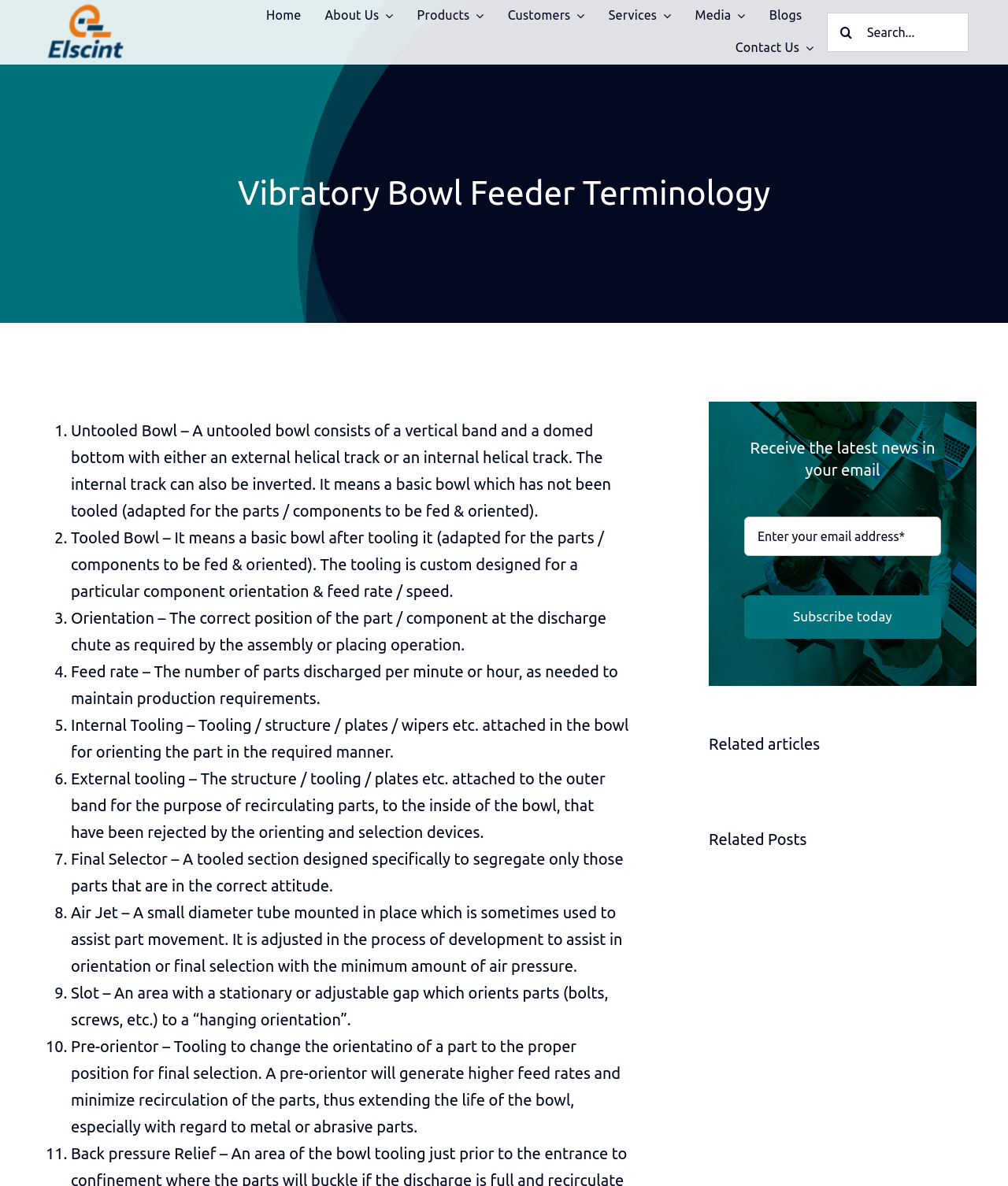What is the function of an air jet?
Provide a detailed and well-explained answer to the question.

An air jet is a small diameter tube mounted in place which is sometimes used to assist part movement. This is explained in the definition of air jet in the list of vibratory bowl feeder terminology on the webpage.